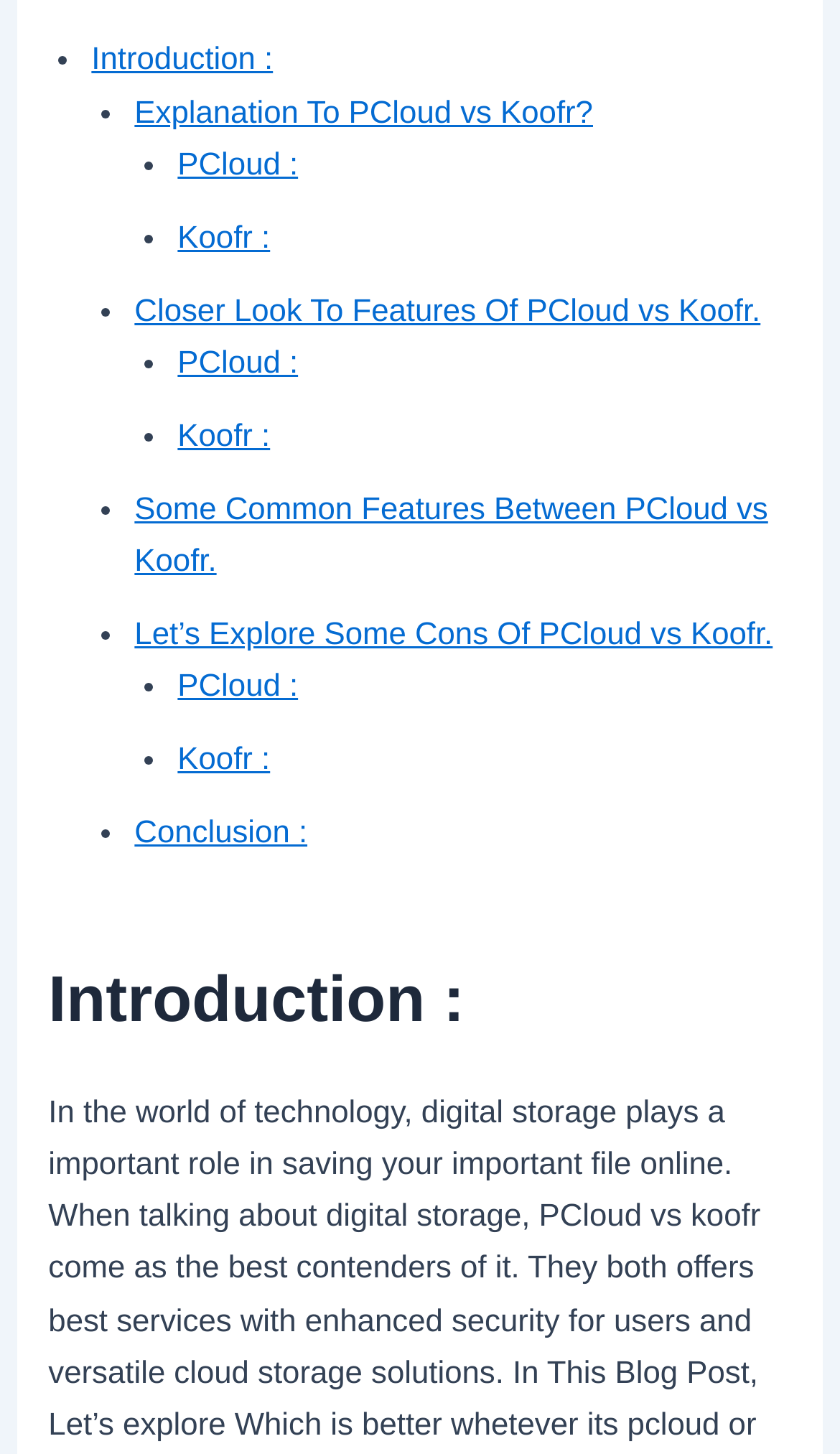Bounding box coordinates are to be given in the format (top-left x, top-left y, bottom-right x, bottom-right y). All values must be floating point numbers between 0 and 1. Provide the bounding box coordinate for the UI element described as: Koofr :

[0.211, 0.152, 0.322, 0.176]